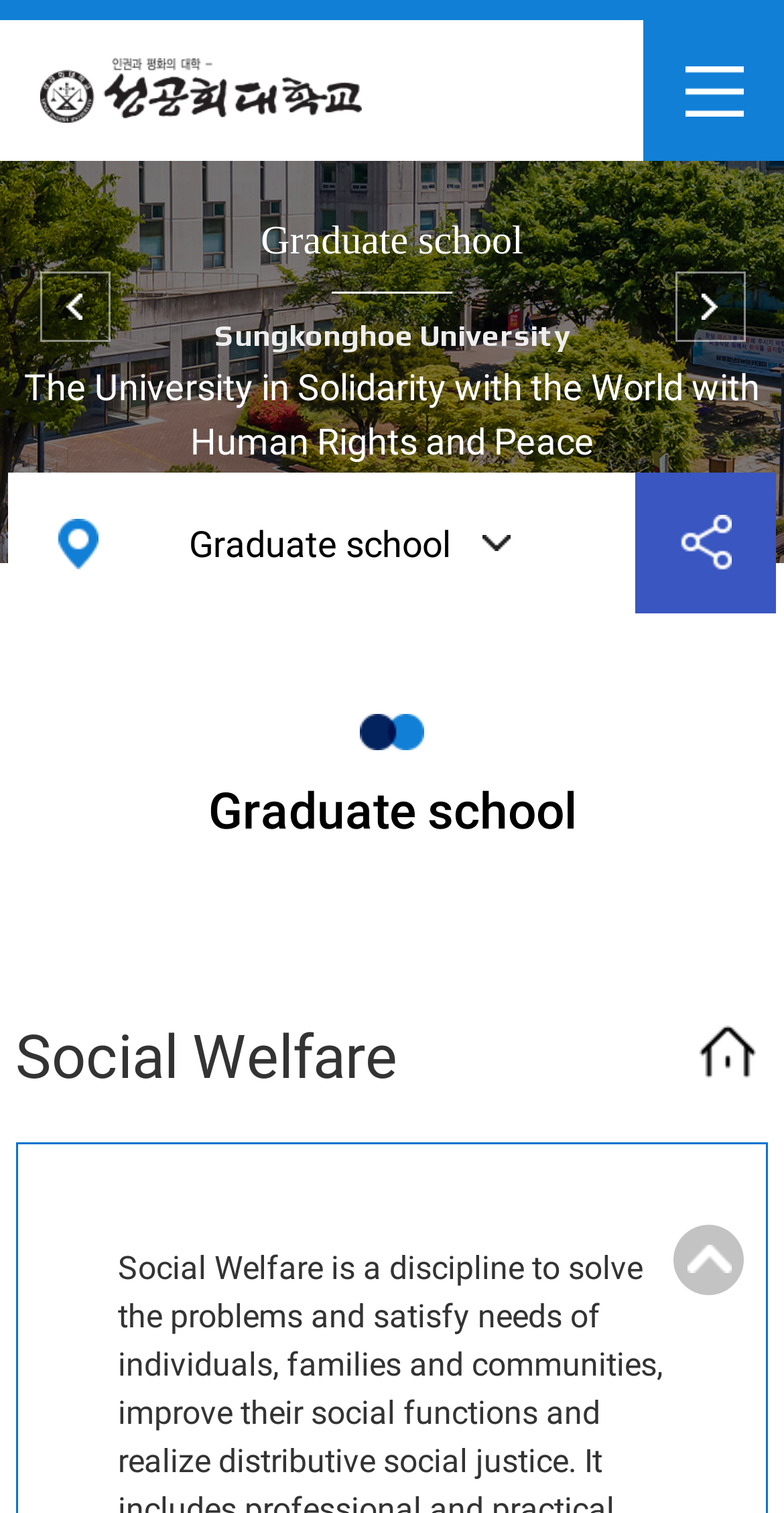Please provide a short answer using a single word or phrase for the question:
How many buttons are on the page?

3